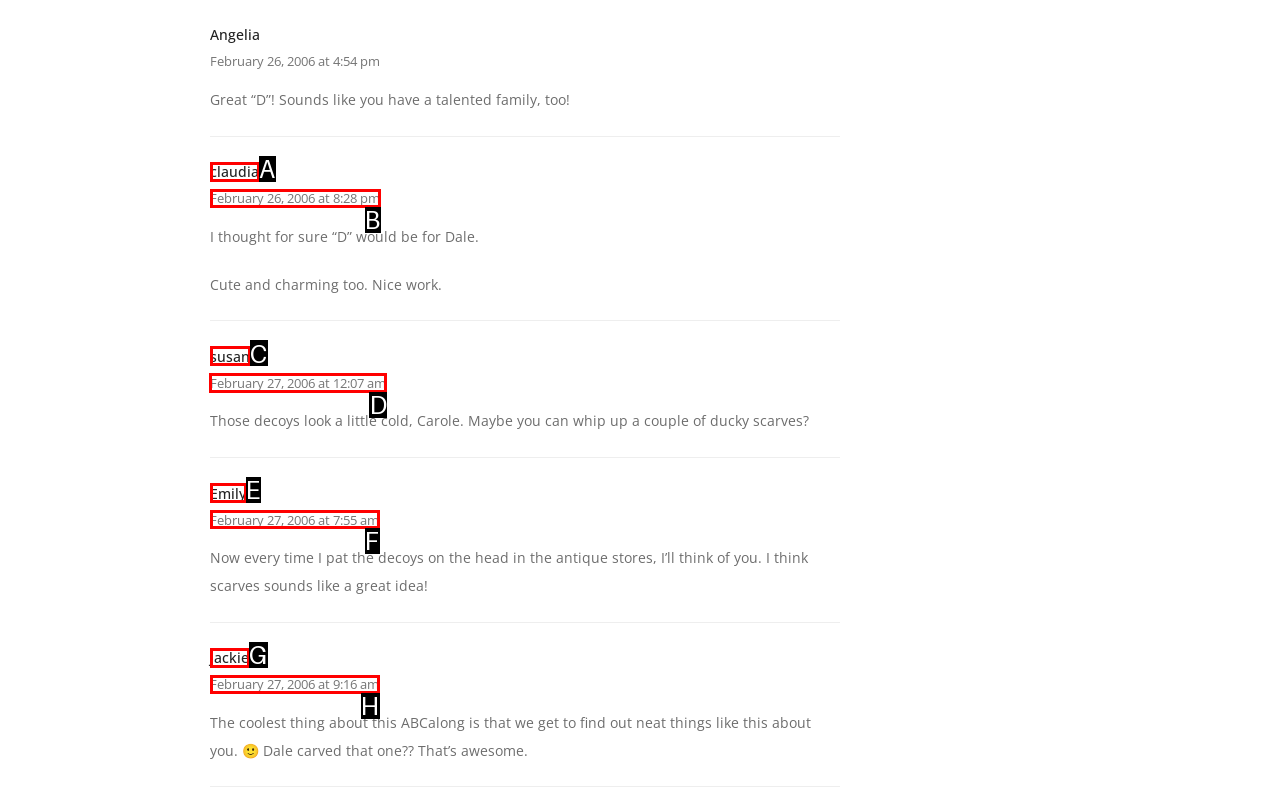Which choice should you pick to execute the task: view recommended articles
Respond with the letter associated with the correct option only.

None